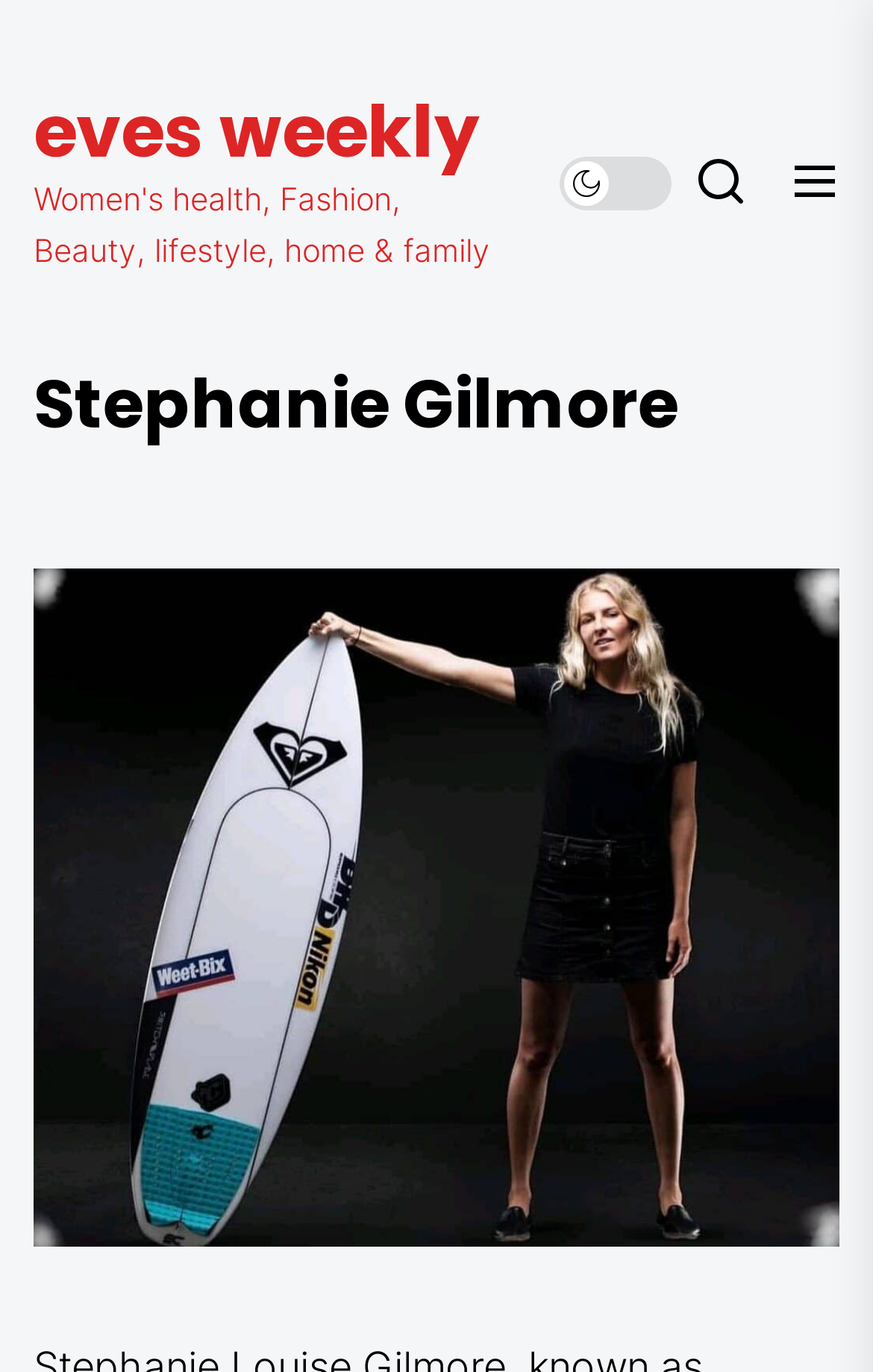Generate a comprehensive description of the webpage content.

The webpage is about Stephanie Gilmore, a renowned Australian professional surfer and seven-time world champion of the Women's WSL World Tour. At the top left of the page, there is a link to "eves weekly". Below this link, there are three buttons aligned horizontally, taking up about a quarter of the page's width. 

The main content of the page is divided into two sections. On the left side, there is a header section with a heading that reads "Stephanie Gilmore". On the right side, there is a large image that spans almost the entire height of the page, with a caption "Stephanie Gilmore Bio". The image takes up most of the page's width, leaving a small margin on the right side.